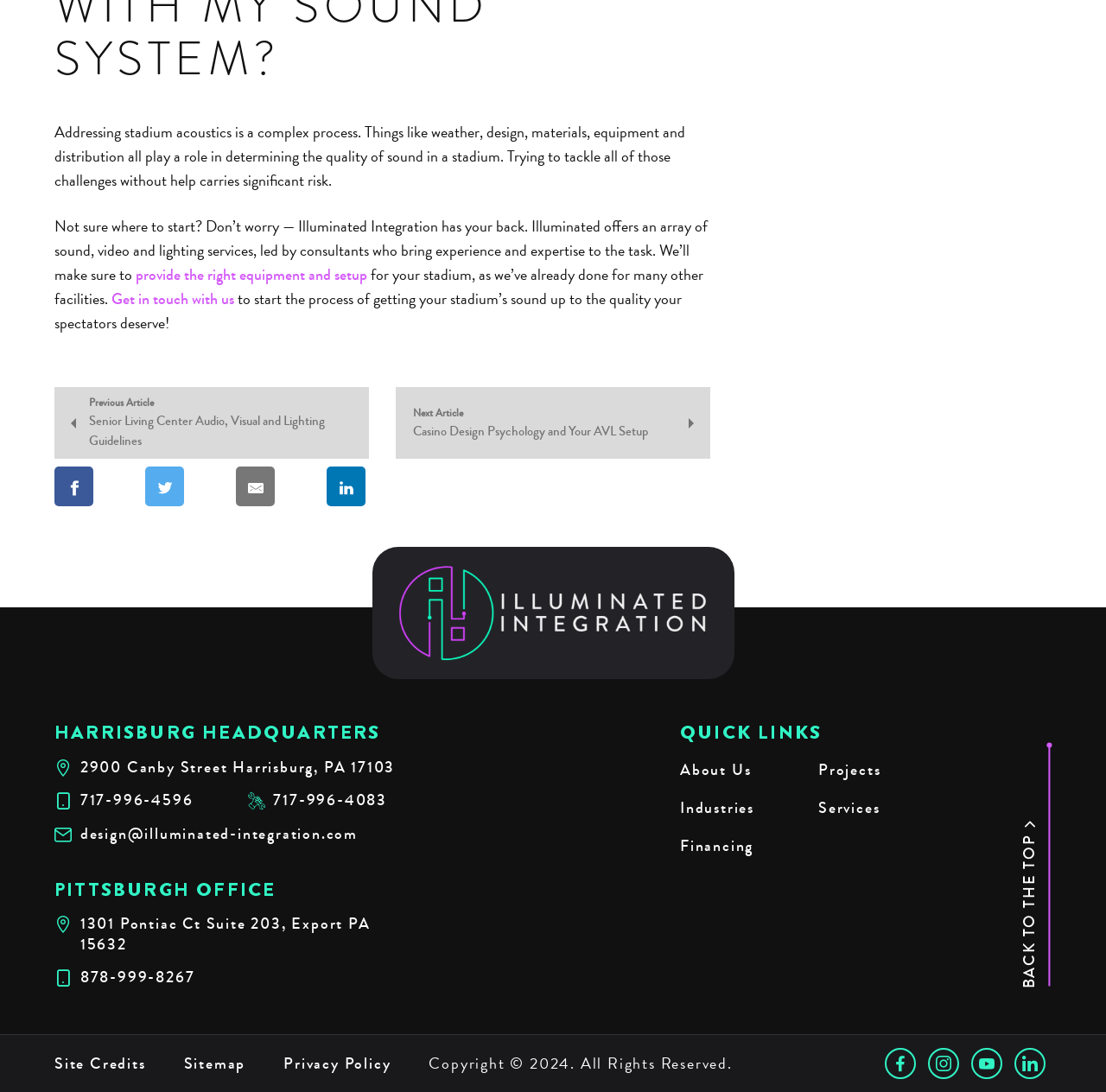Pinpoint the bounding box coordinates of the element you need to click to execute the following instruction: "Visit Illuminated Integration's homepage". The bounding box should be represented by four float numbers between 0 and 1, in the format [left, top, right, bottom].

[0.336, 0.501, 0.664, 0.622]